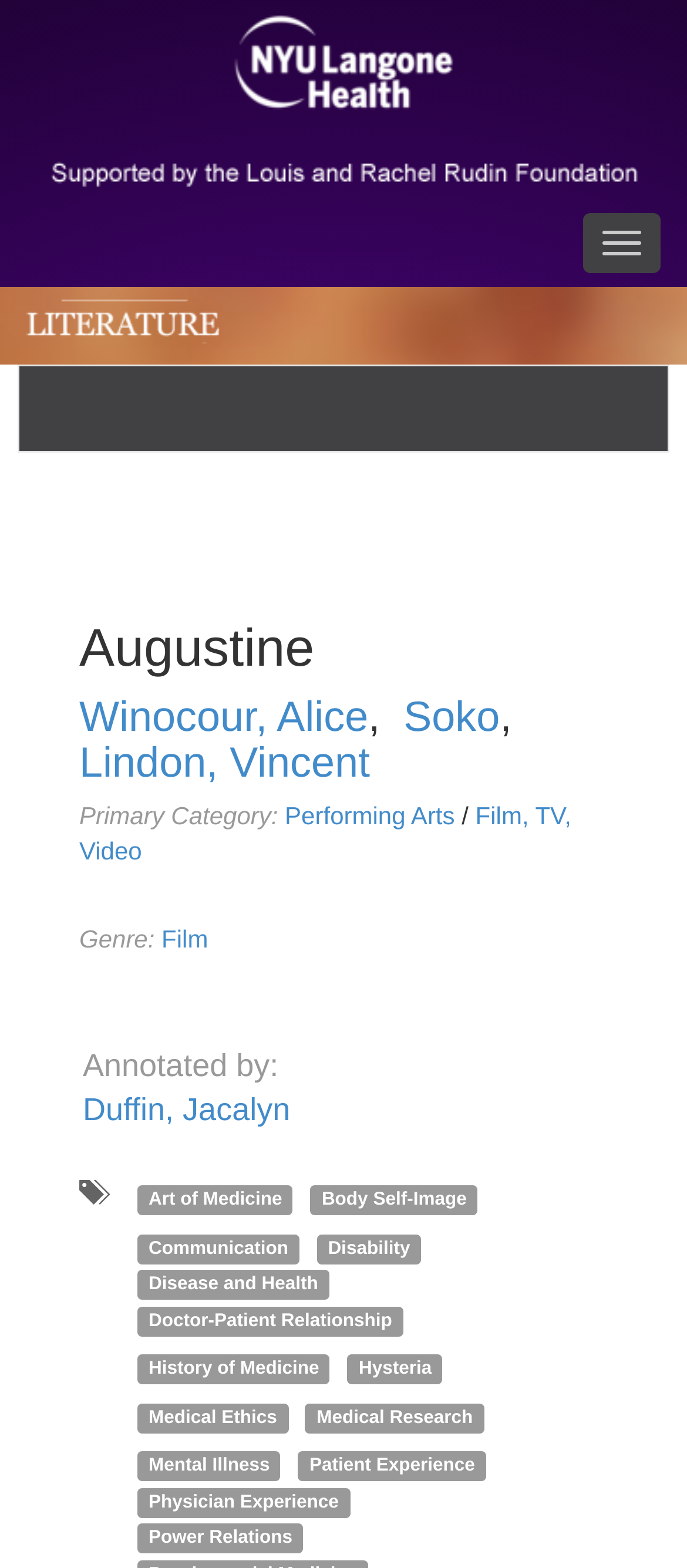What is the primary category of Augustine?
Respond to the question with a single word or phrase according to the image.

Performing Arts